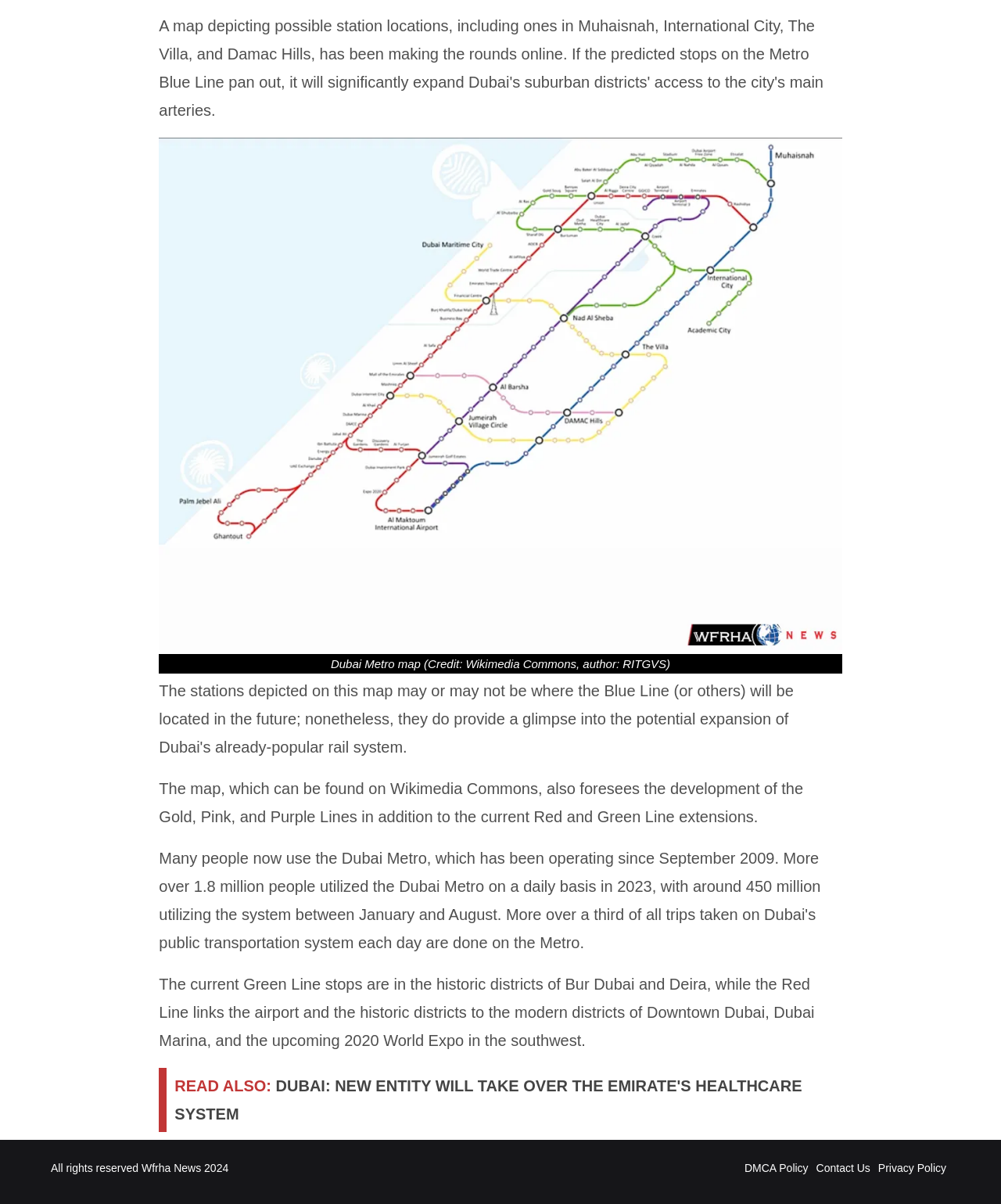Using the description: "Privacy Policy", identify the bounding box of the corresponding UI element in the screenshot.

[0.877, 0.965, 0.945, 0.975]